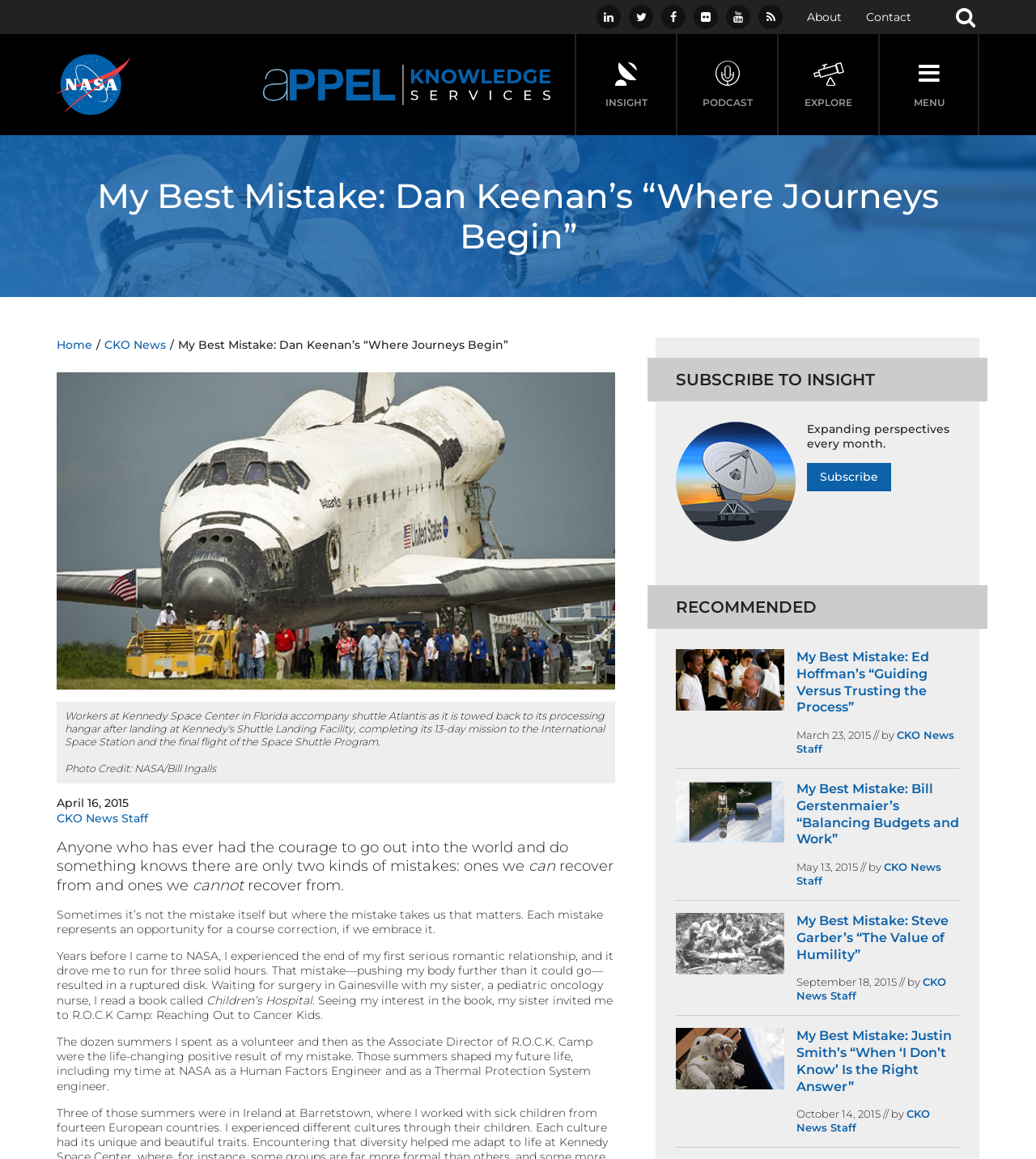Find the bounding box coordinates for the area that must be clicked to perform this action: "Open site searchbar".

[0.919, 0.002, 0.945, 0.027]